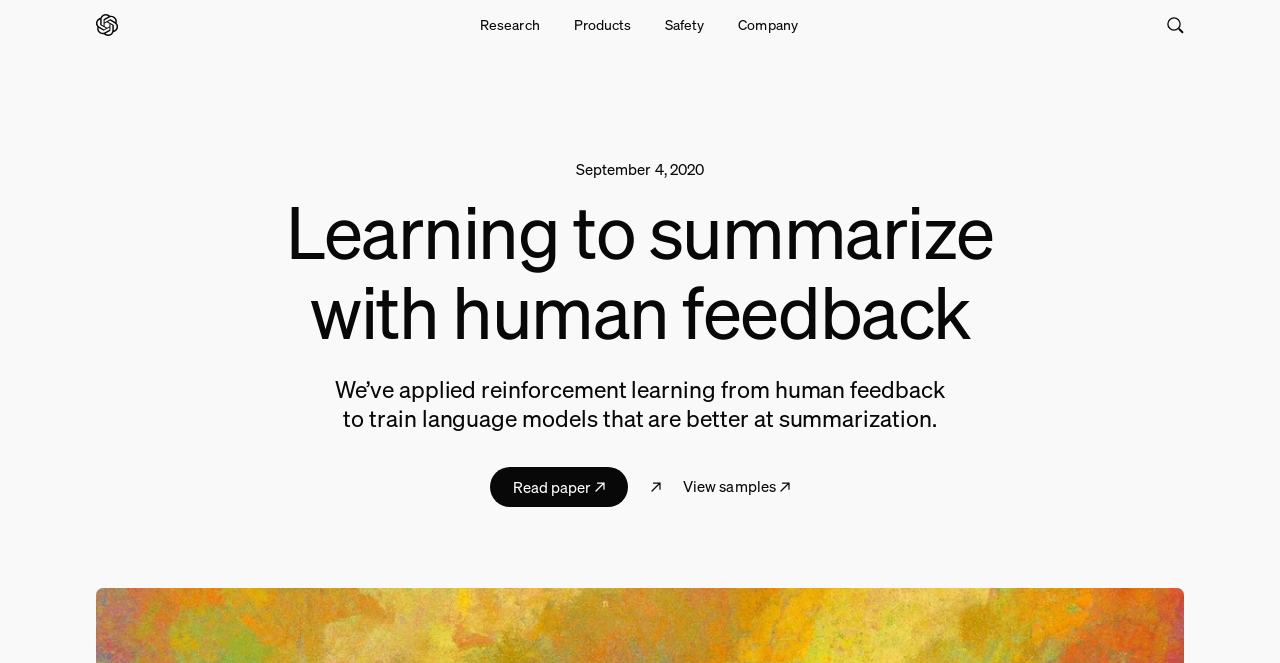Please identify the bounding box coordinates of the element I should click to complete this instruction: 'Read the paper'. The coordinates should be given as four float numbers between 0 and 1, like this: [left, top, right, bottom].

[0.383, 0.705, 0.491, 0.765]